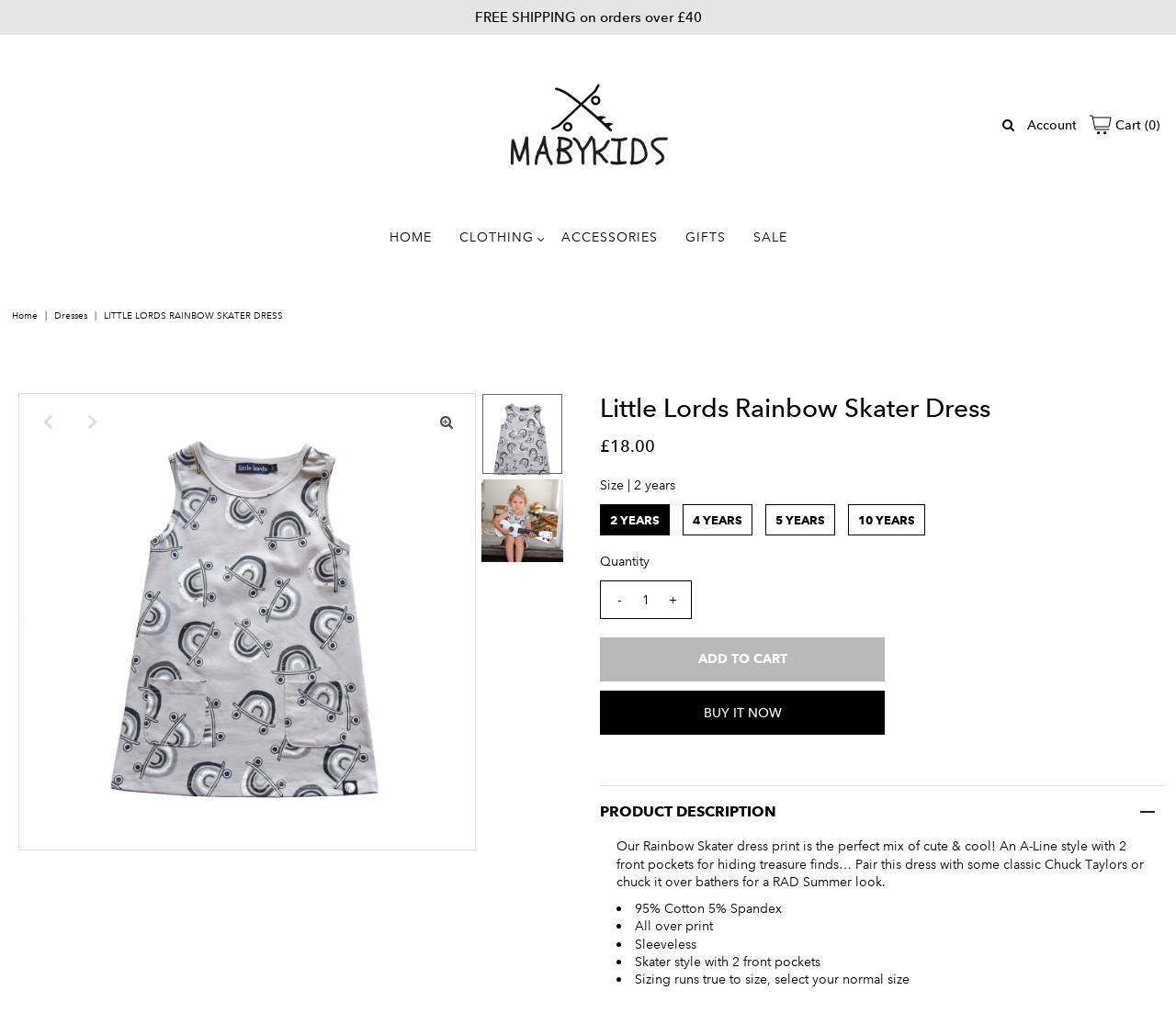Locate the bounding box coordinates for the element described below: "GIFTS". The coordinates must be four float values between 0 and 1, formatted as [left, top, right, bottom].

[0.571, 0.211, 0.629, 0.257]